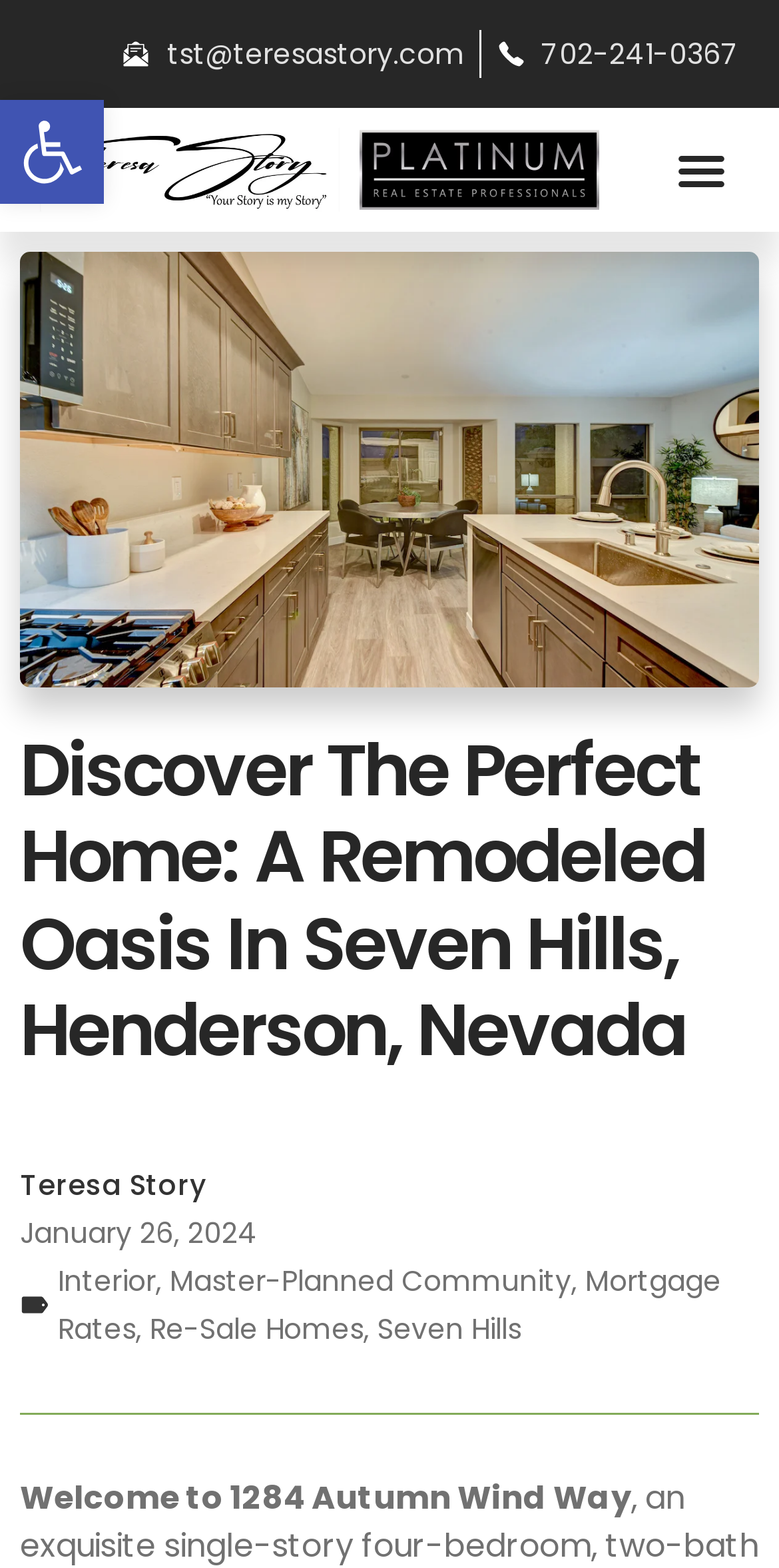Respond with a single word or phrase to the following question: What is the location of the remodeled oasis?

Seven Hills, Henderson, Nevada